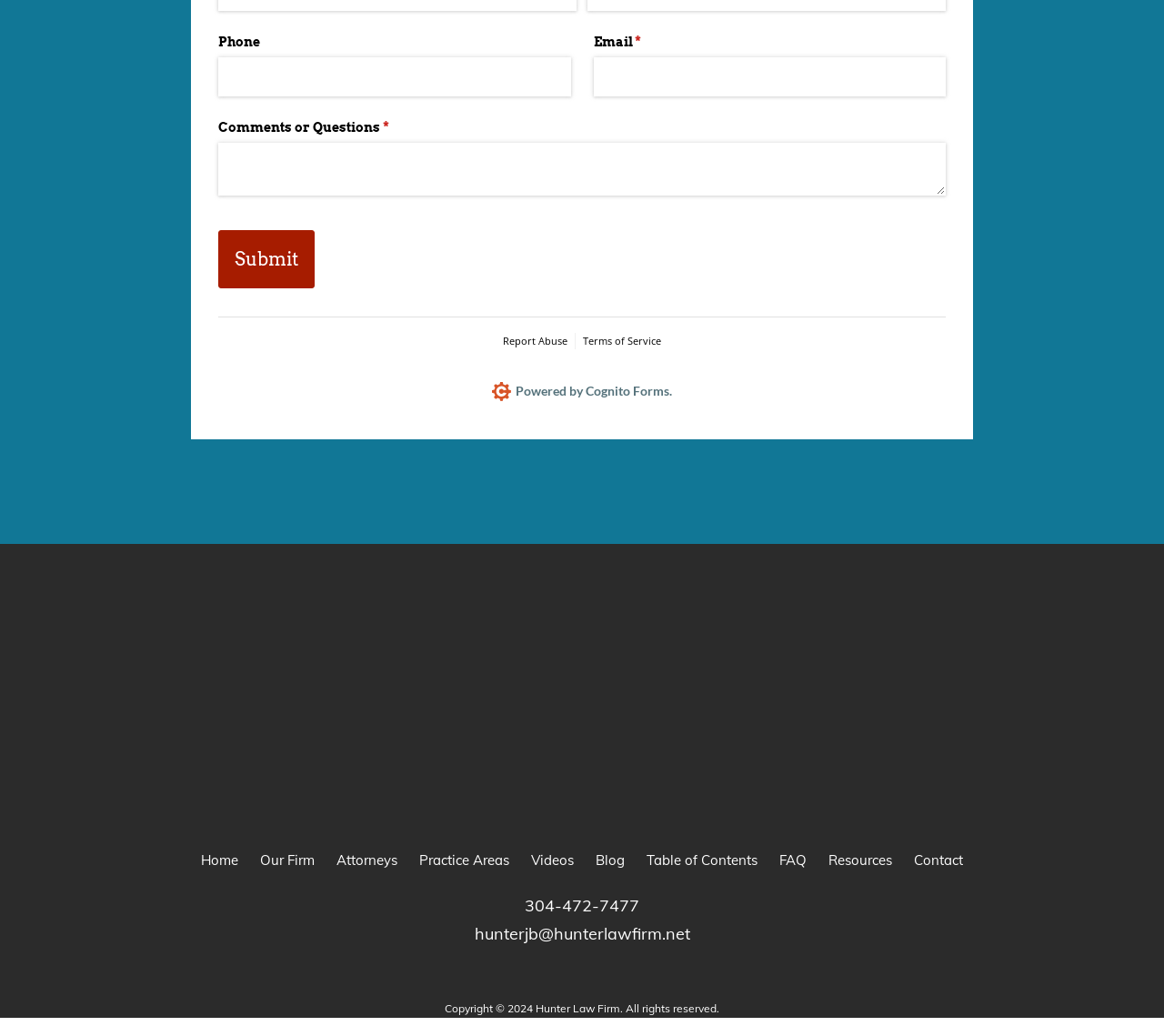What is the name of the law firm mentioned on this webpage?
Give a comprehensive and detailed explanation for the question.

The webpage contains an image with the text 'J. Burton Hunter III Law' and a copyright notice mentioning 'Hunter Law Firm', indicating that the law firm's name is Hunter Law Firm.